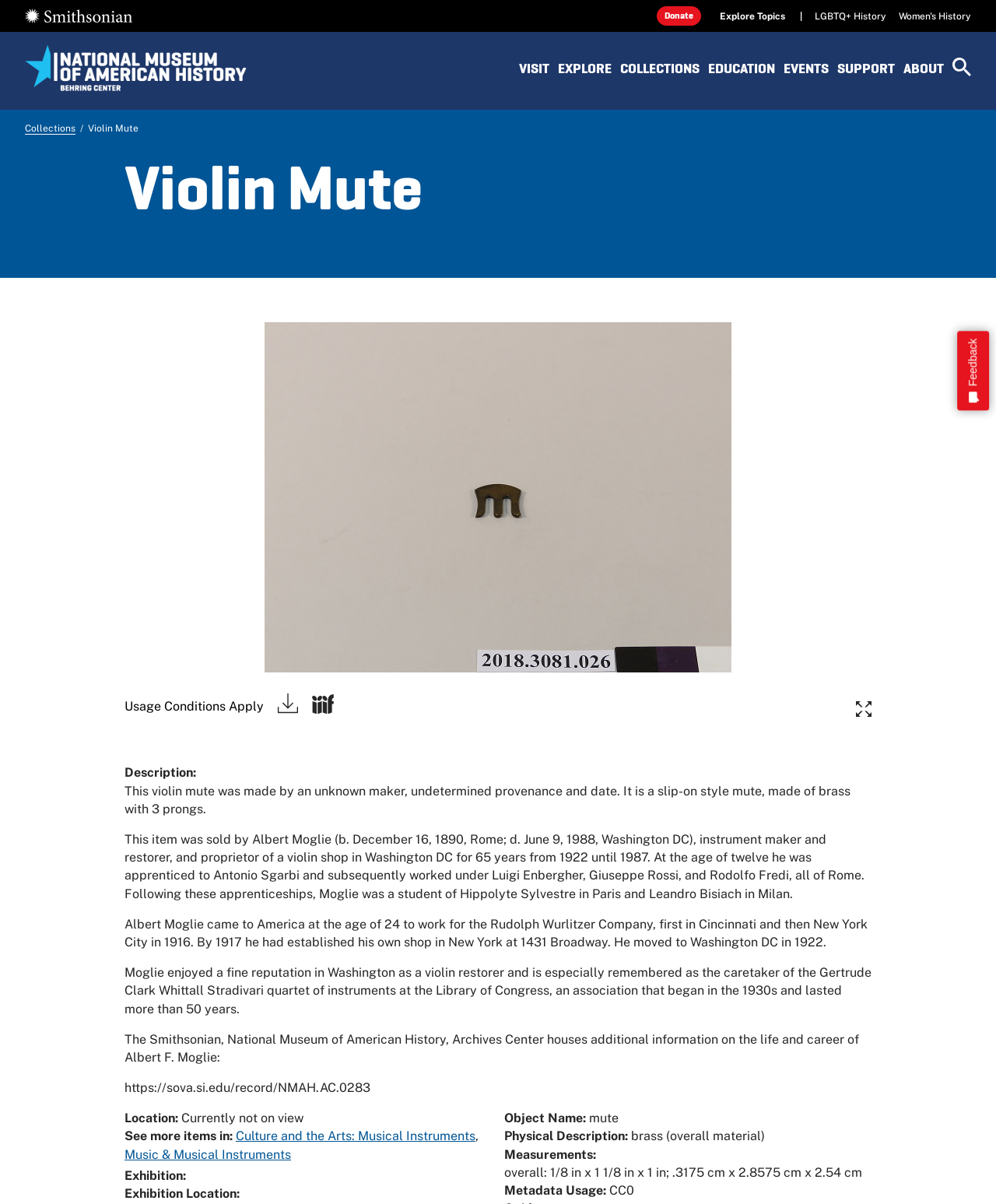Find the bounding box coordinates of the element to click in order to complete this instruction: "Donate". The bounding box coordinates must be four float numbers between 0 and 1, denoted as [left, top, right, bottom].

[0.659, 0.005, 0.704, 0.022]